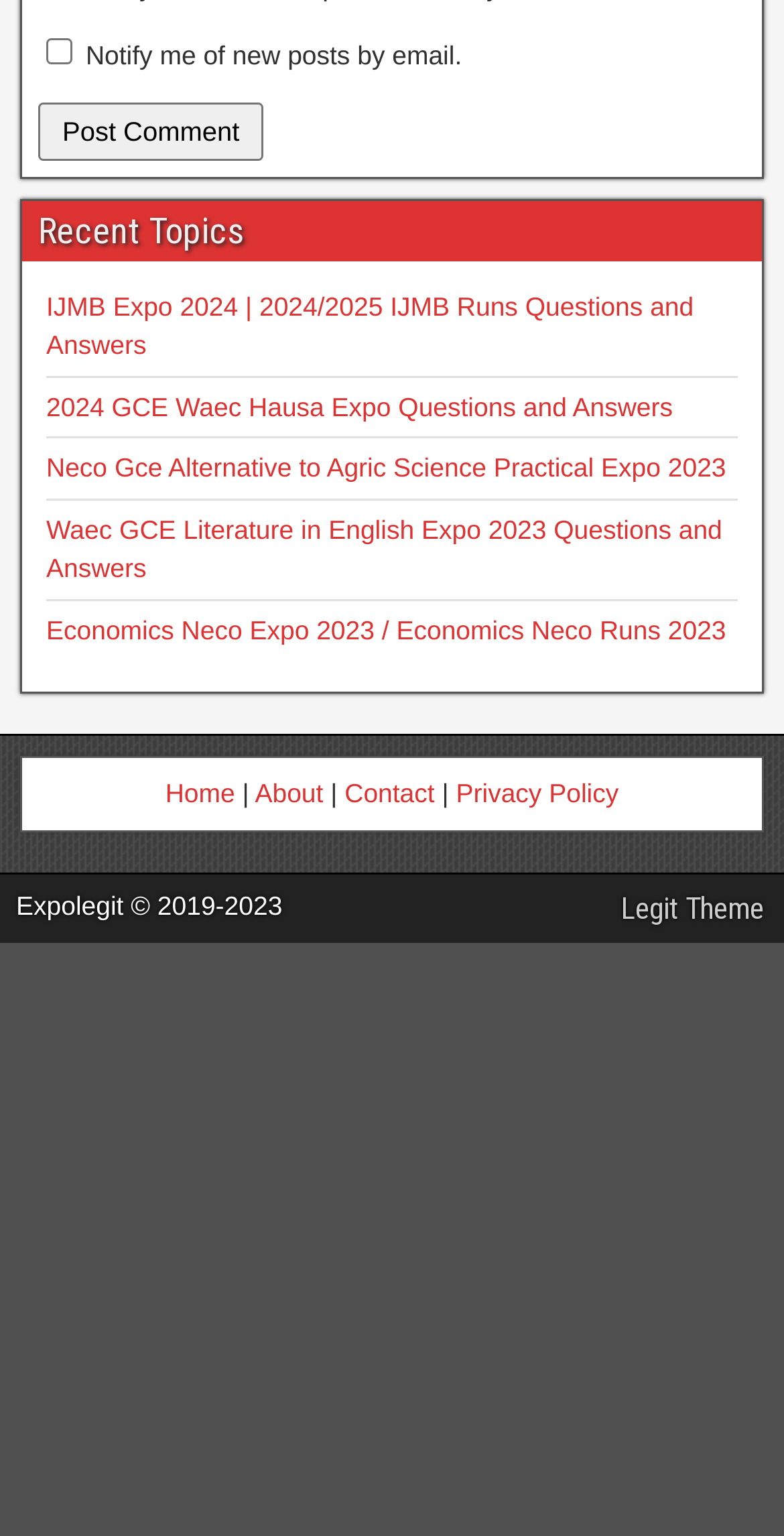What is the theme of the website? Refer to the image and provide a one-word or short phrase answer.

Legit Theme